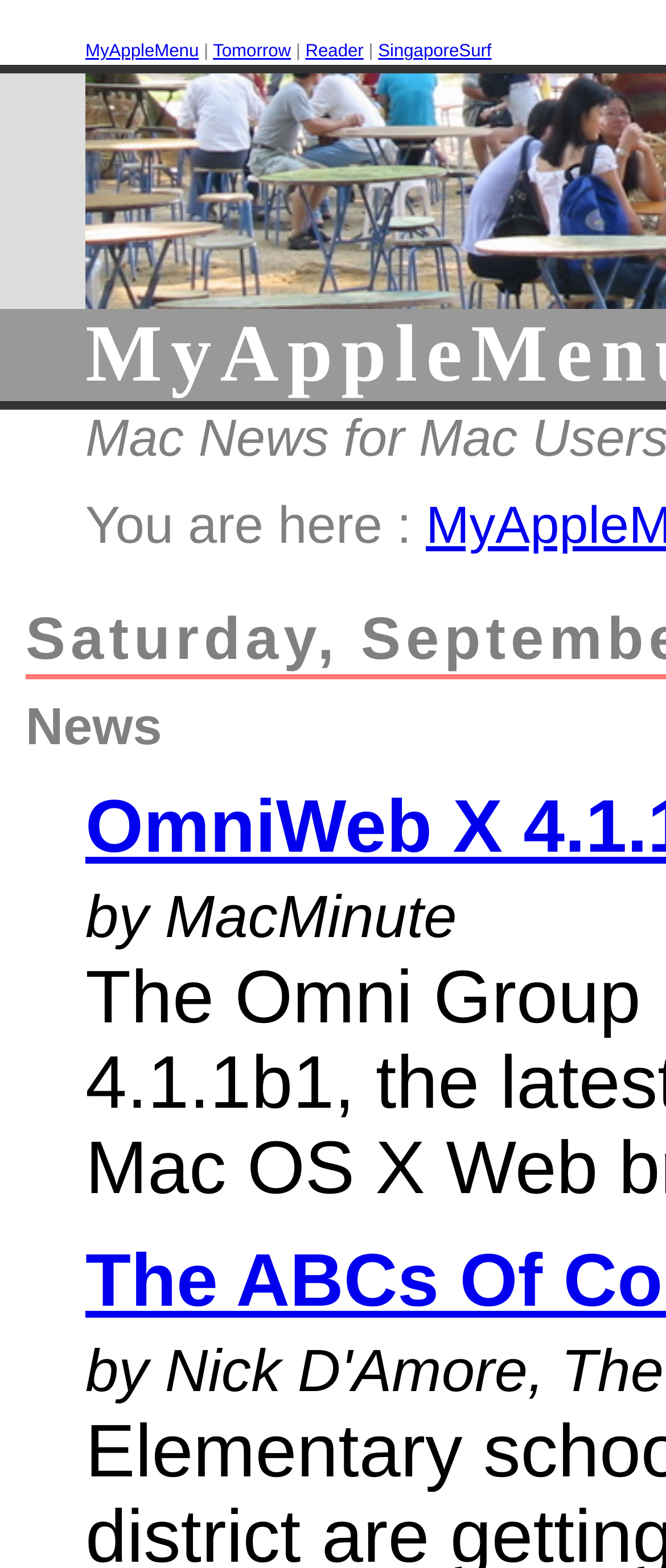Please provide a detailed answer to the question below based on the screenshot: 
What is the name of the website?

The name of the website can be determined by looking at the link element with the text 'MyAppleMenu' at the top of the page, which suggests that it is the title or name of the website.